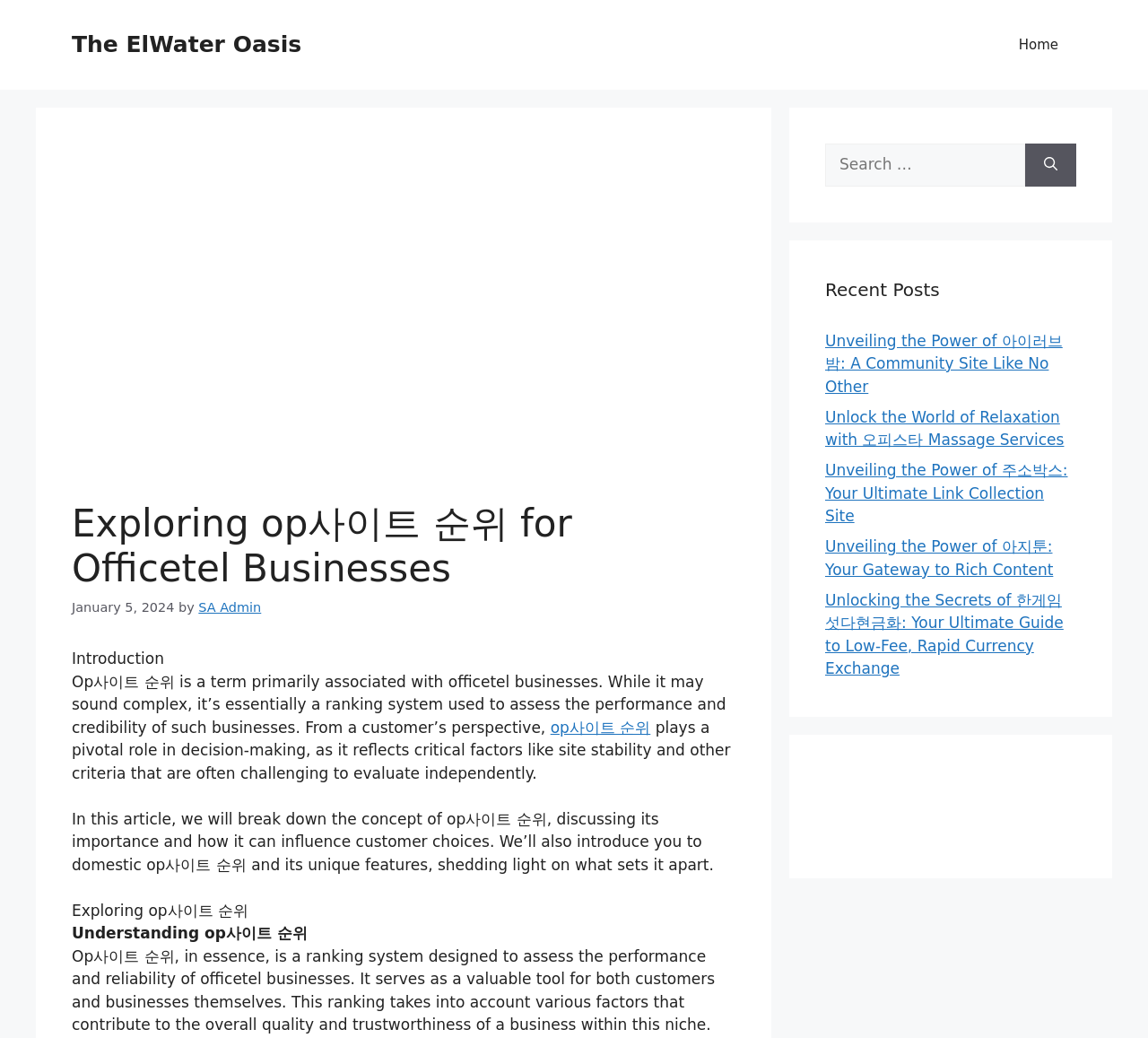Answer the following query with a single word or phrase:
What is op사이트 순위 primarily associated with?

officetel businesses